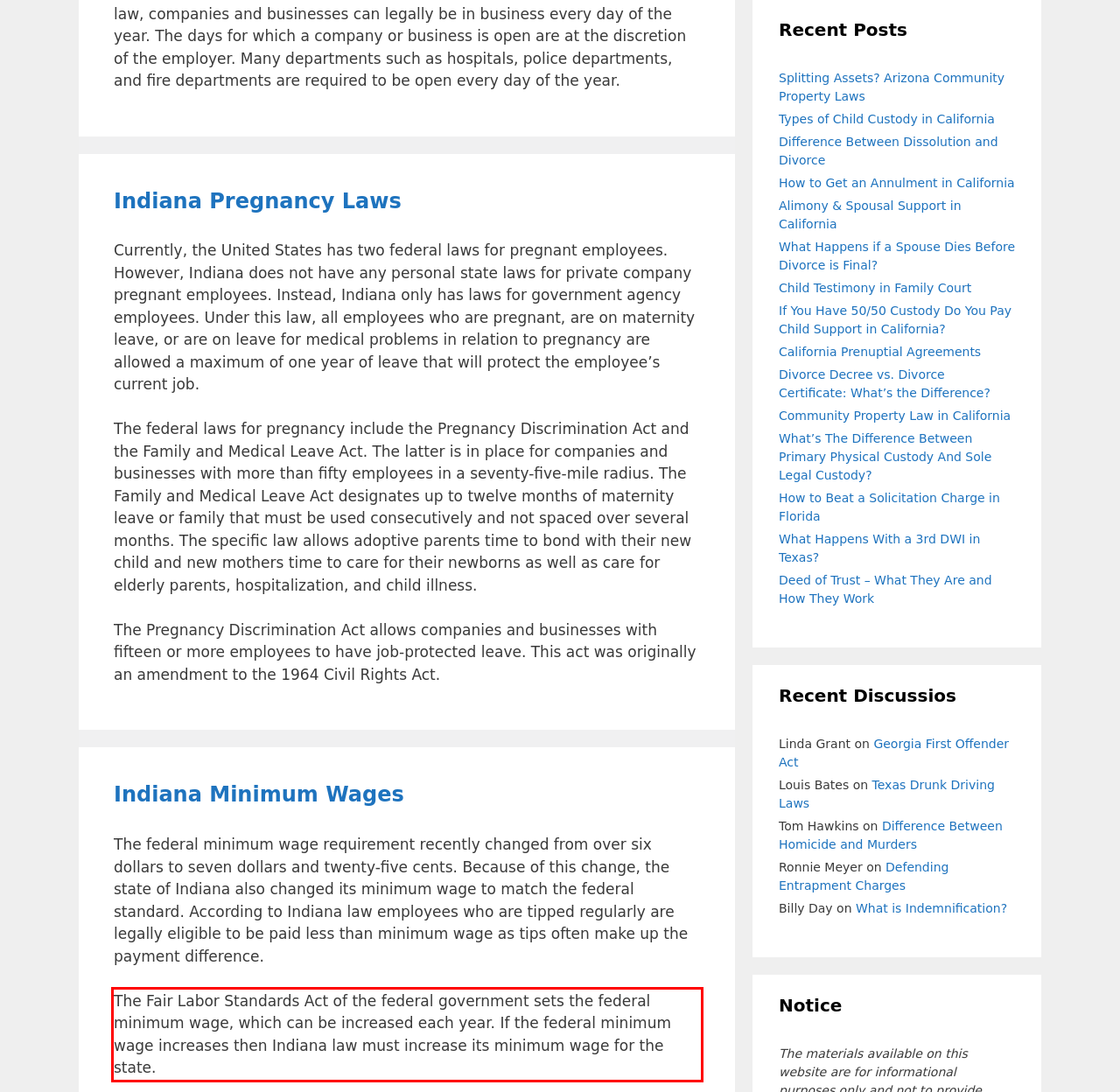By examining the provided screenshot of a webpage, recognize the text within the red bounding box and generate its text content.

The Fair Labor Standards Act of the federal government sets the federal minimum wage, which can be increased each year. If the federal minimum wage increases then Indiana law must increase its minimum wage for the state.